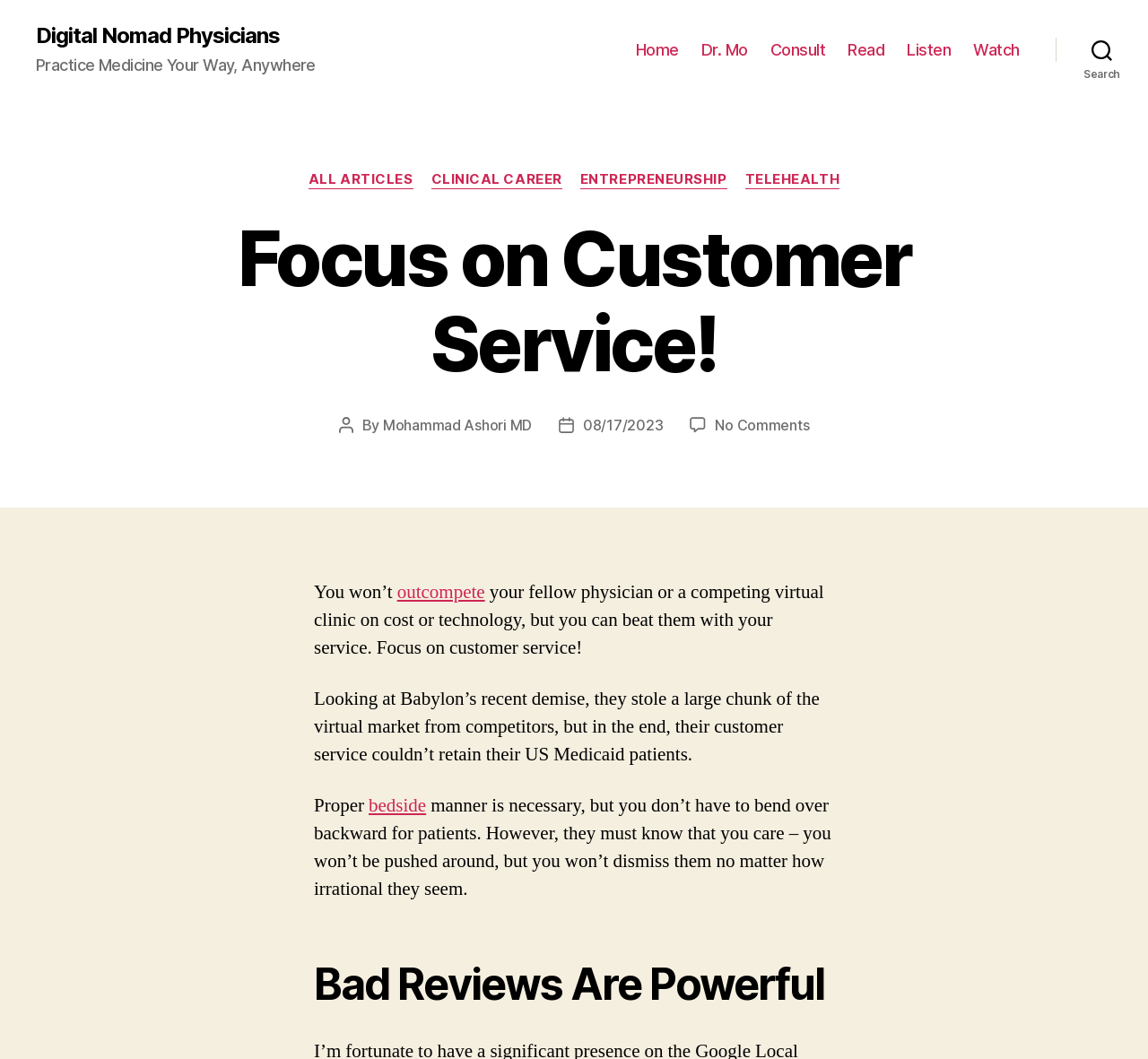Using the provided description Digital Nomad Physicians, find the bounding box coordinates for the UI element. Provide the coordinates in (top-left x, top-left y, bottom-right x, bottom-right y) format, ensuring all values are between 0 and 1.

[0.031, 0.024, 0.244, 0.044]